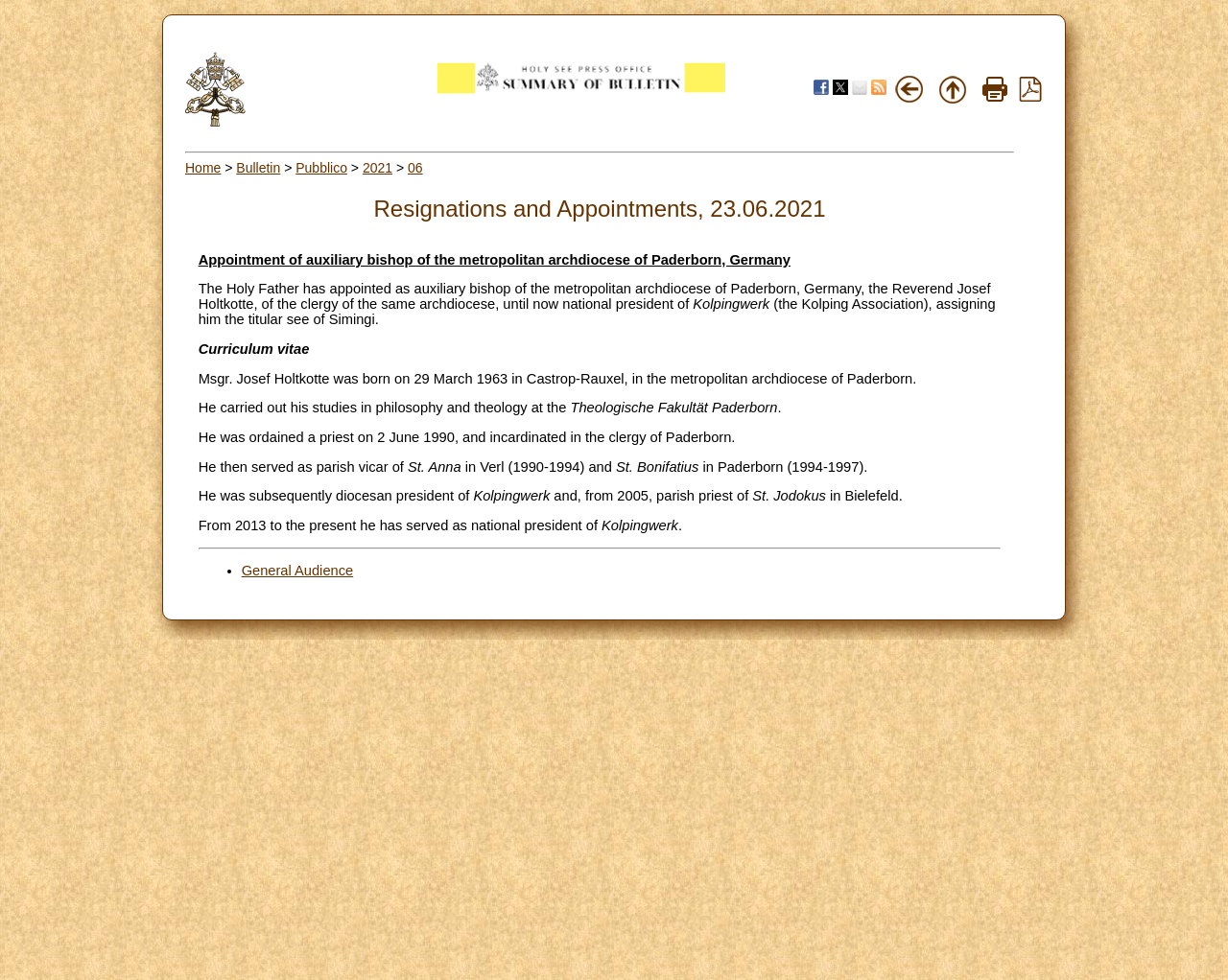Locate the bounding box of the UI element defined by this description: "2021". The coordinates should be given as four float numbers between 0 and 1, formatted as [left, top, right, bottom].

[0.295, 0.163, 0.32, 0.179]